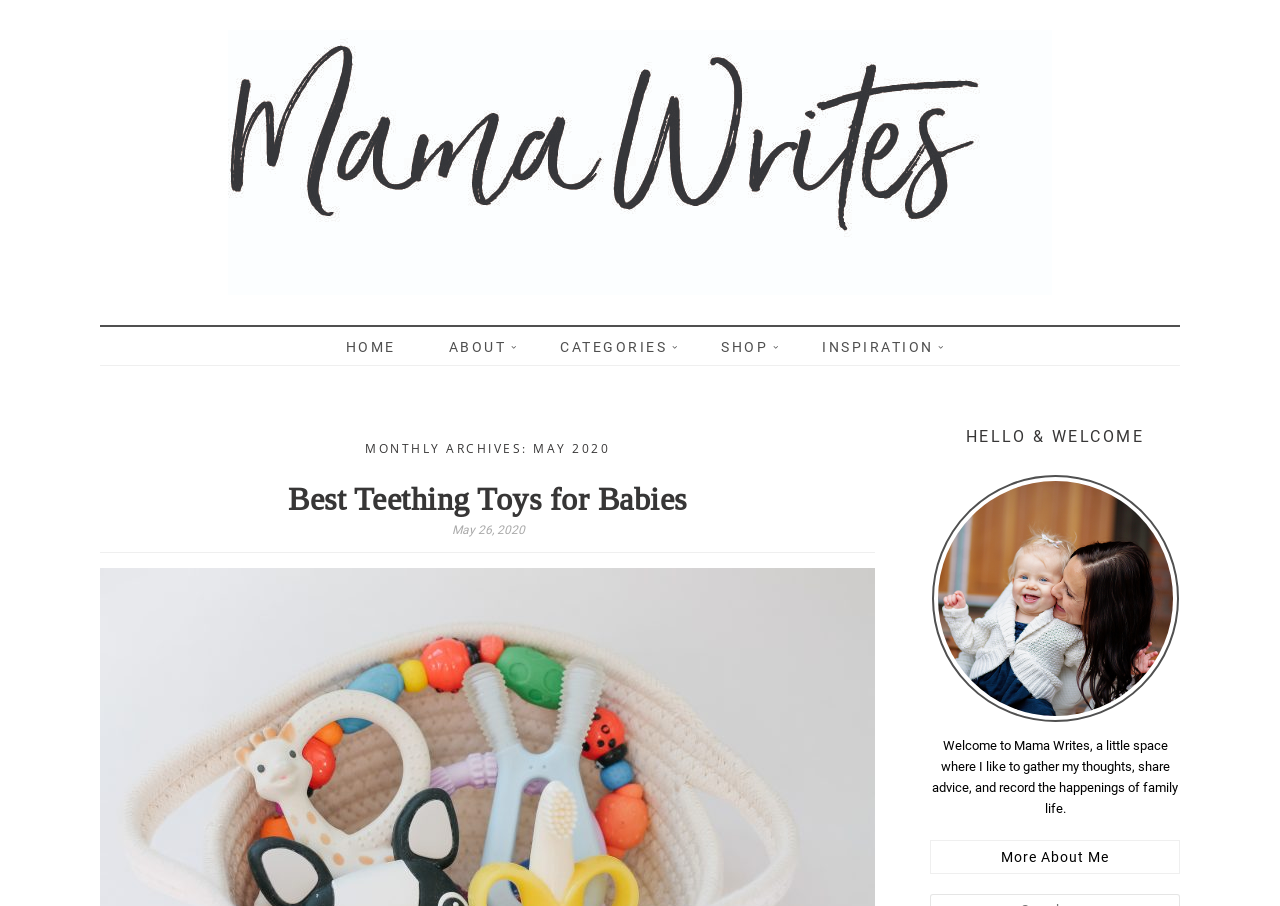Answer the question using only one word or a concise phrase: How many navigation links are there?

5